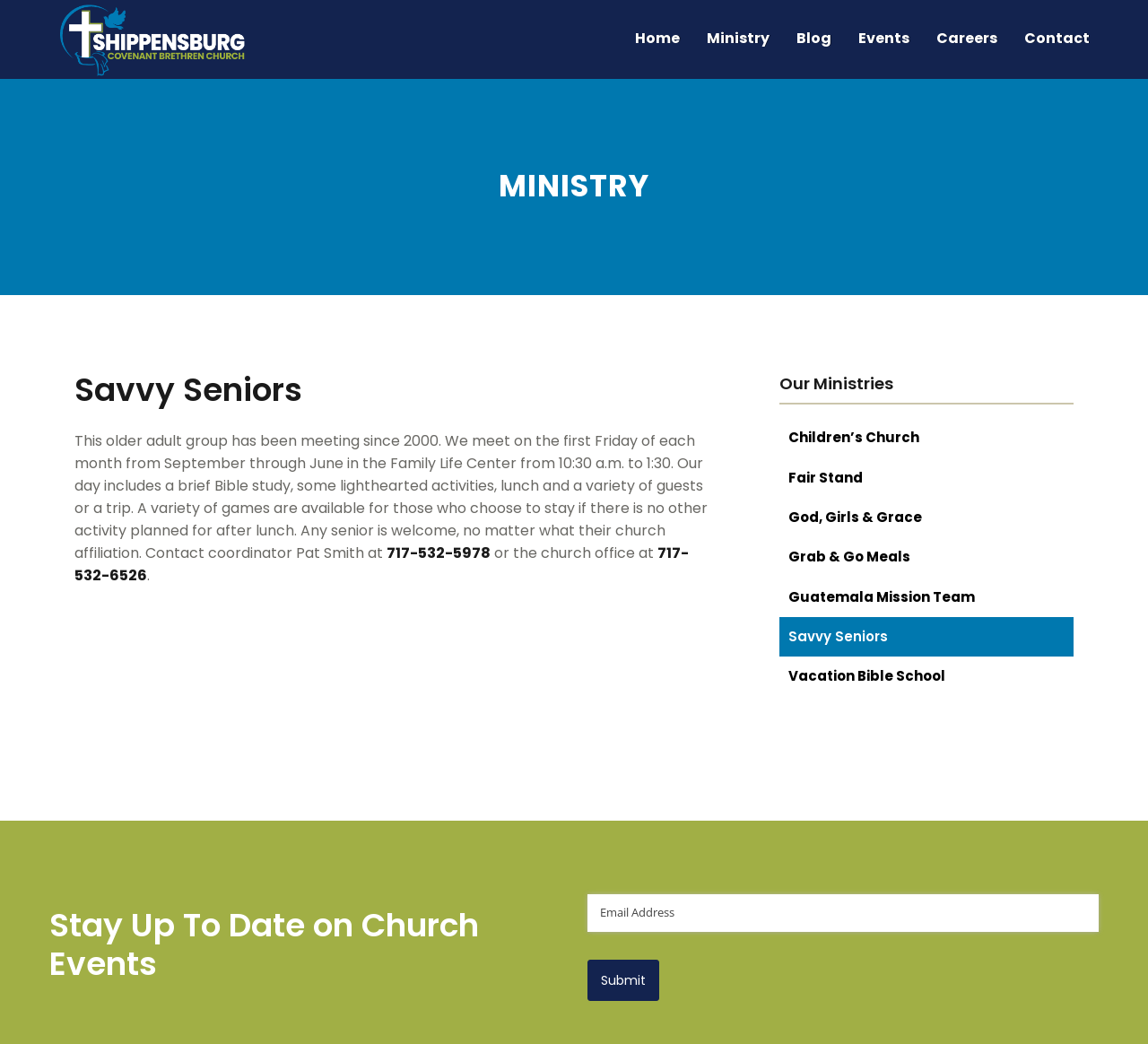Show the bounding box coordinates for the element that needs to be clicked to execute the following instruction: "Click the 'Contact' link". Provide the coordinates in the form of four float numbers between 0 and 1, i.e., [left, top, right, bottom].

[0.88, 0.009, 0.961, 0.065]